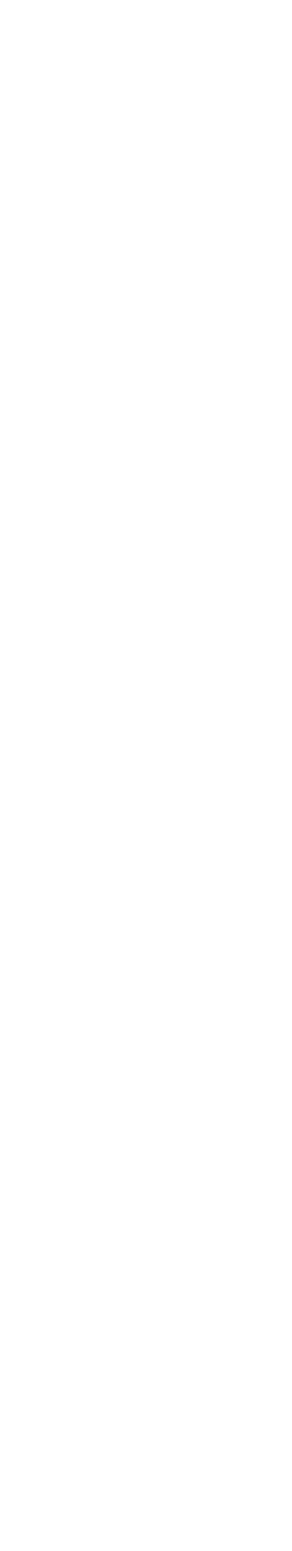Describe the scene in the image with detailed observations.

The image captures a sleek and modern iPhone placed on a plinth, prominently showcasing the interface of THE ICONIC on its screen. This representation highlights THE ICONIC's emphasis on technological innovation in the retail sector, reflecting their position as a digital product company. The overall aesthetic suggests a blend of fashion and technology, underscoring the brand's commitment to delivering an extensive range of products from over 1,000 brands. The strategic positioning of the phone evokes a sense of creativity and contemporary style, aligning with THE ICONIC’s mission of providing fast and unrivaled access to their offerings.